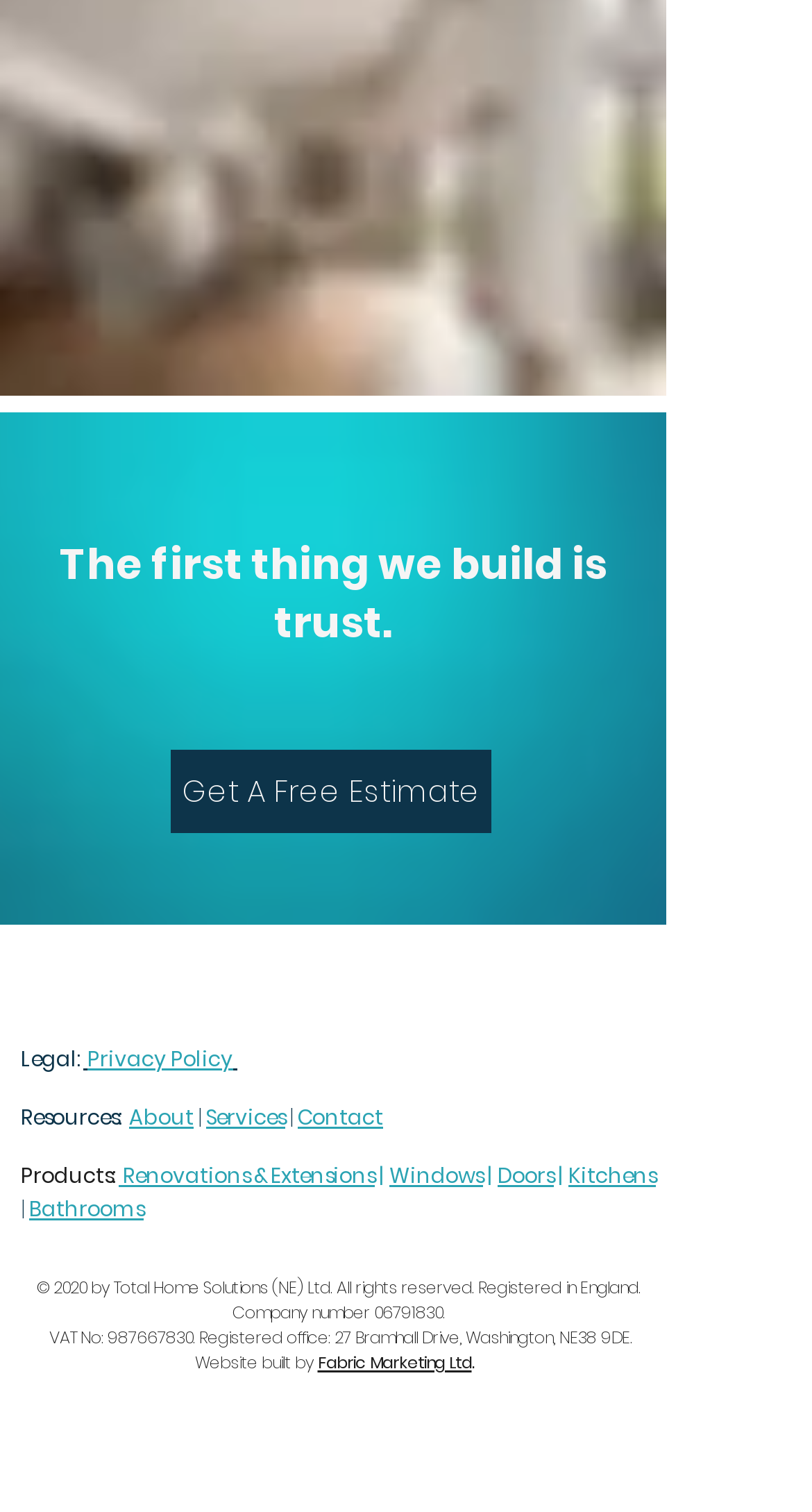What is the company's registered office address?
Provide a detailed and well-explained answer to the question.

The footer section on the webpage contains the company's registered office address, which is 27 Bramhall Drive, Washington, NE38 9DE.